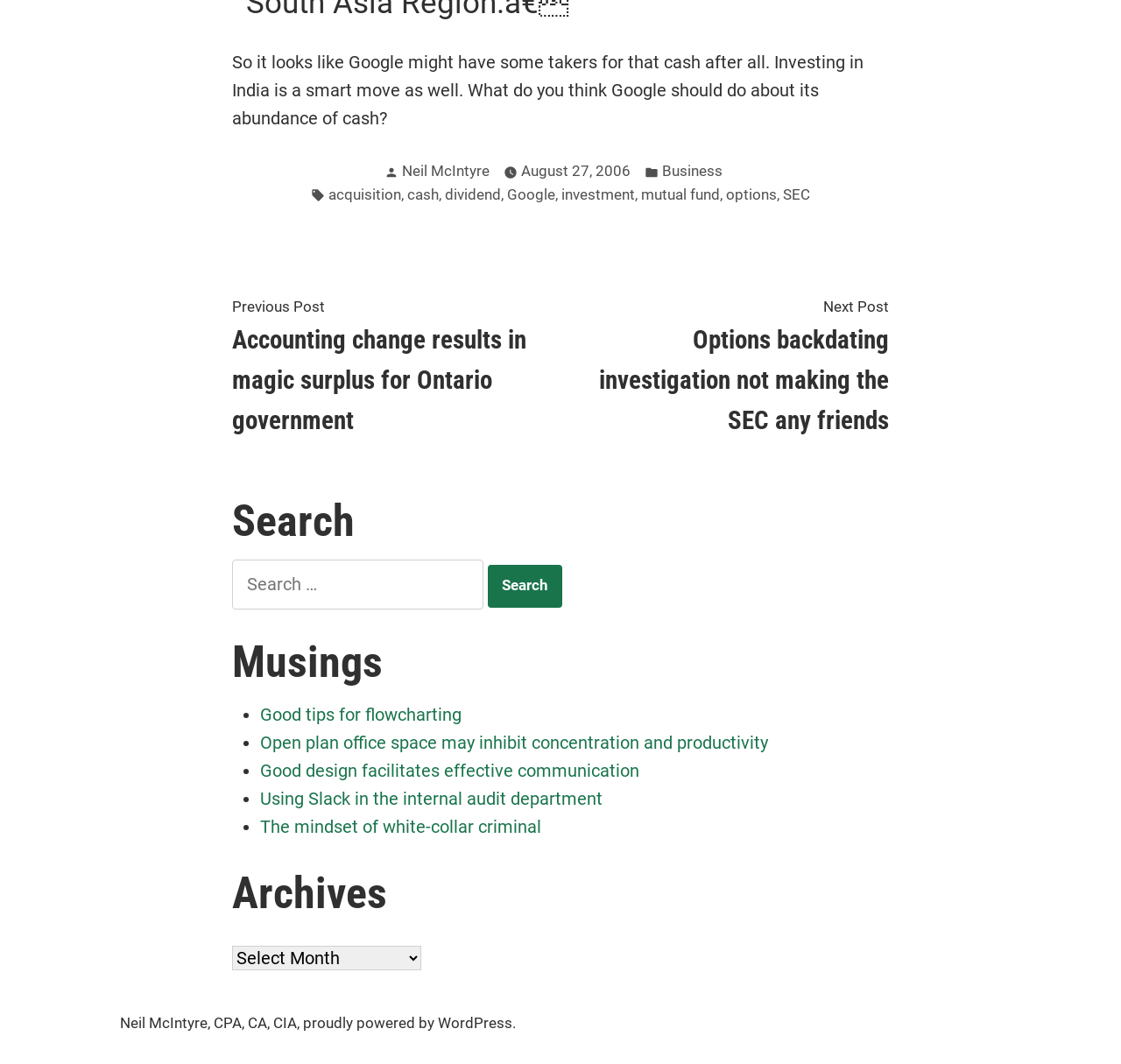Please identify the bounding box coordinates of the element's region that I should click in order to complete the following instruction: "Search for something". The bounding box coordinates consist of four float numbers between 0 and 1, i.e., [left, top, right, bottom].

[0.207, 0.526, 0.793, 0.573]